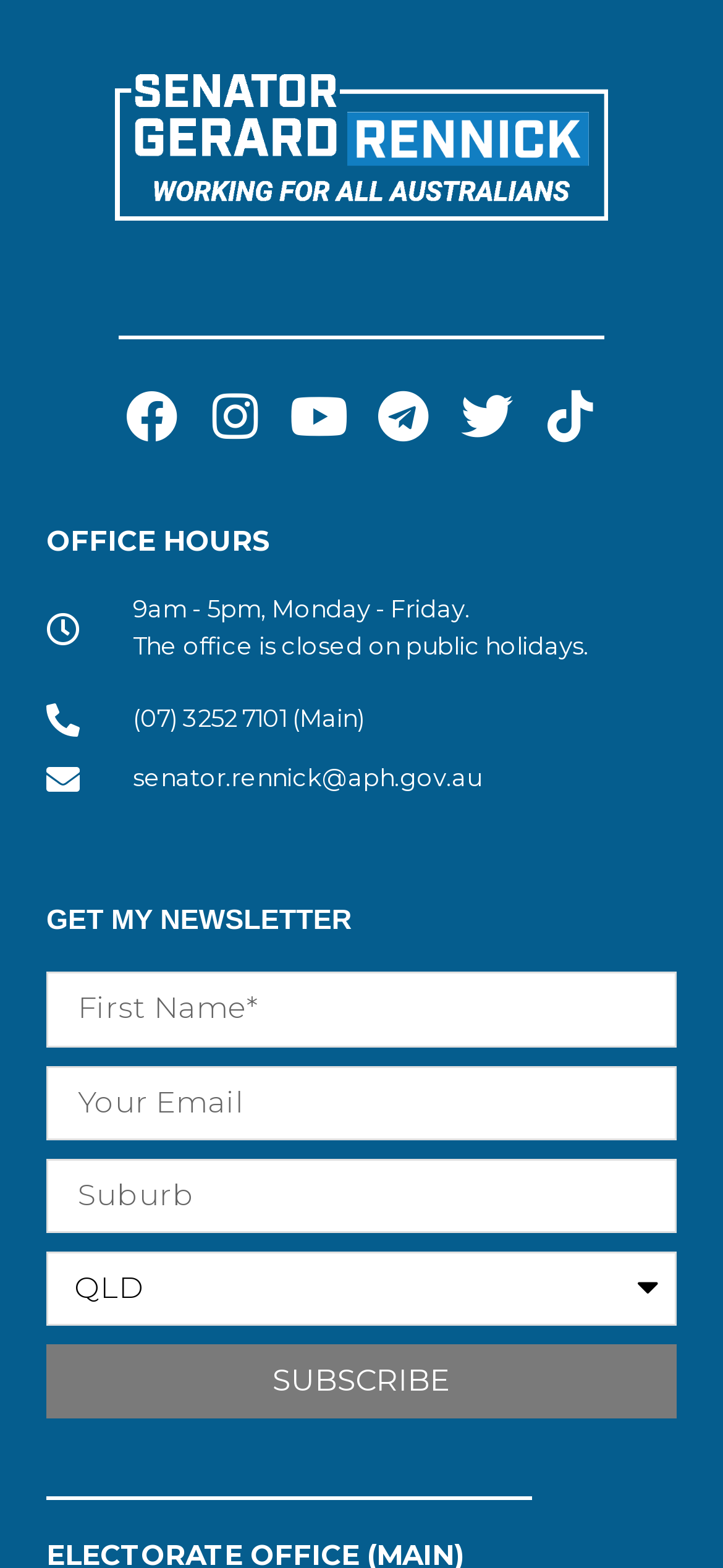Identify the bounding box of the UI element described as follows: "parent_node: Suburb name="form_fields[suburb]" placeholder="Suburb"". Provide the coordinates as four float numbers in the range of 0 to 1 [left, top, right, bottom].

[0.064, 0.739, 0.936, 0.787]